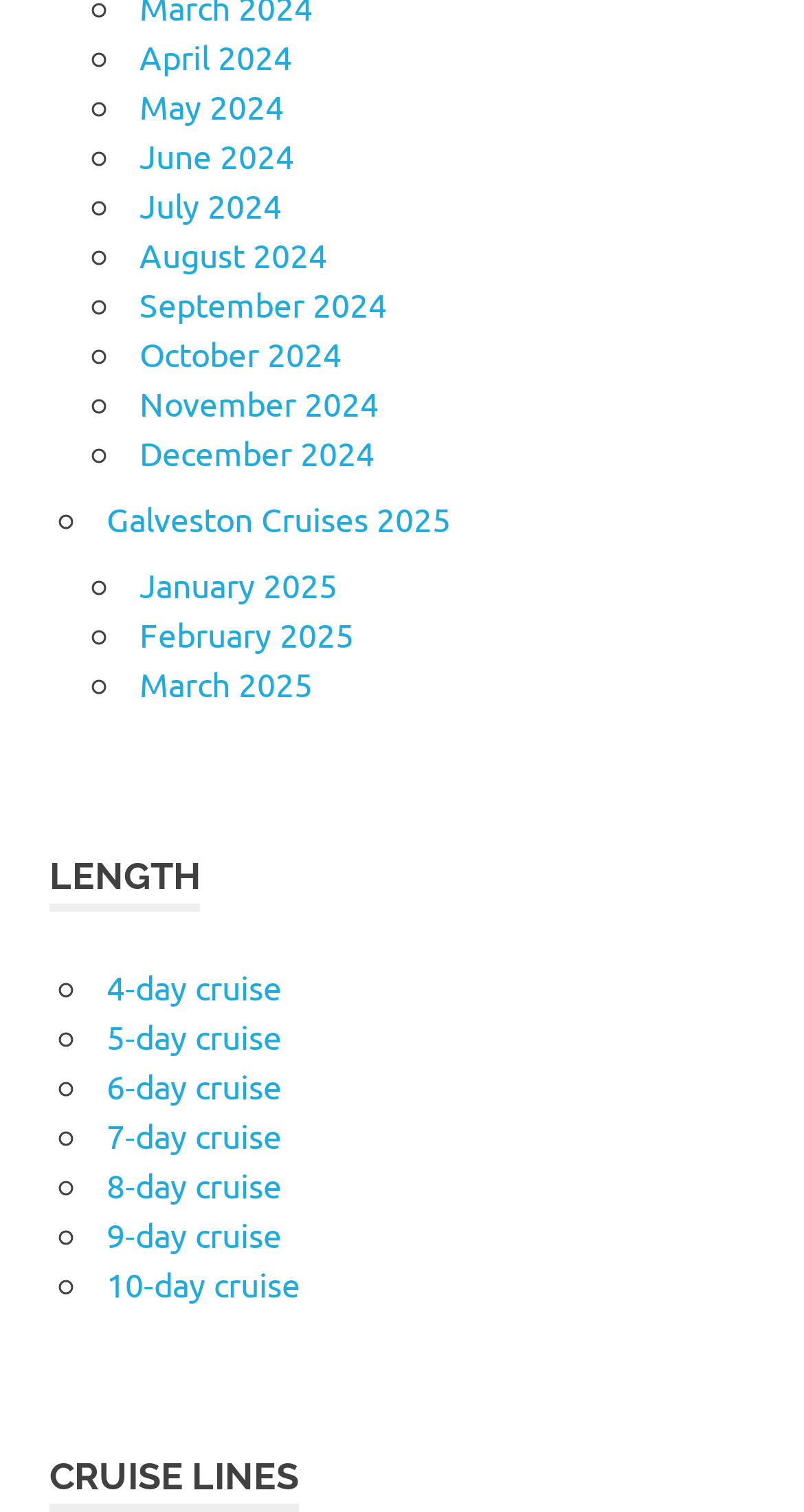Respond to the question below with a concise word or phrase:
How many cruise duration options are available?

6